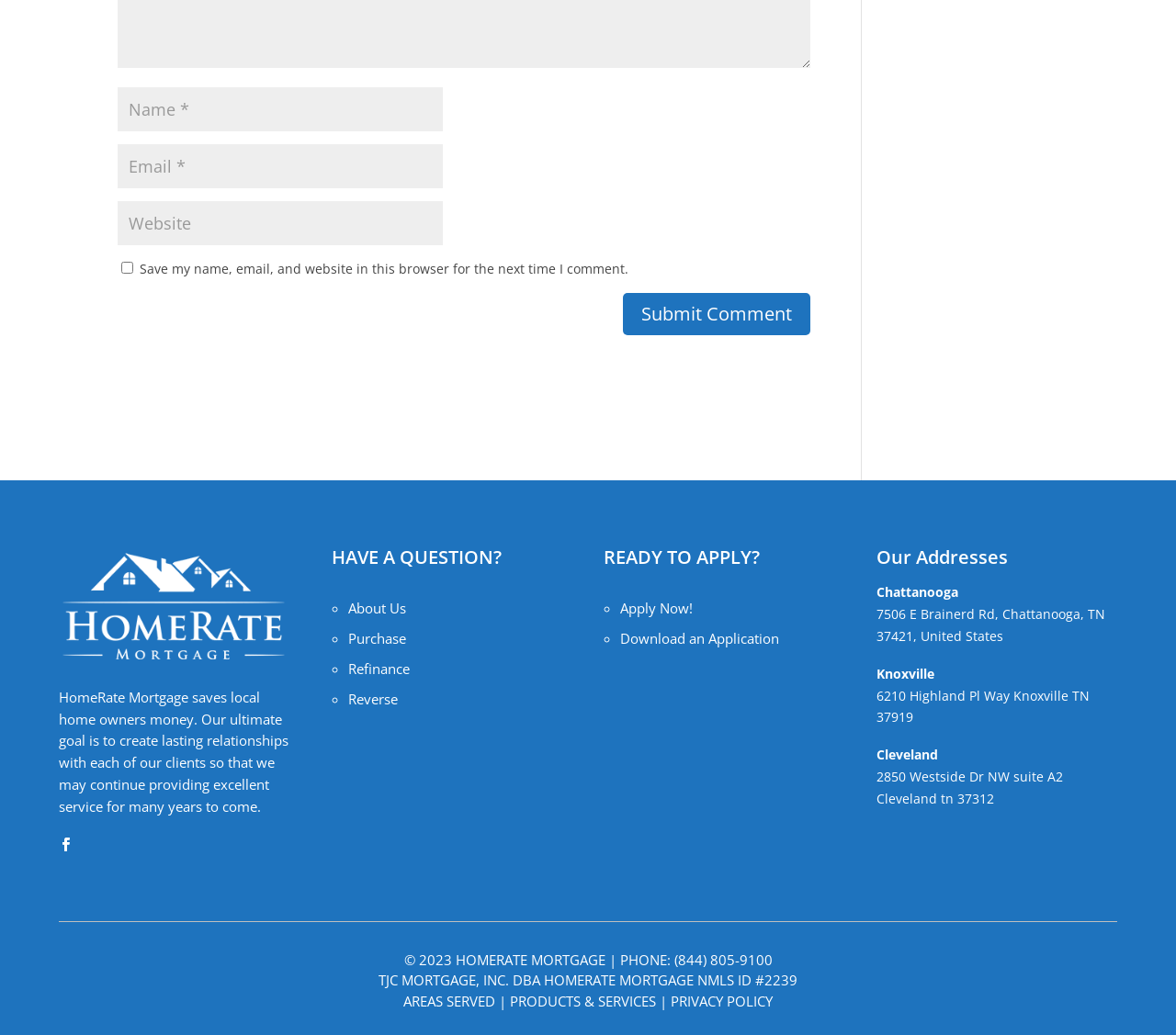Please respond in a single word or phrase: 
What are the three locations served by HomeRate Mortgage?

Chattanooga, Knoxville, Cleveland